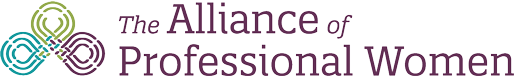Generate an elaborate description of what you see in the image.

The image features the logo of "The Alliance of Professional Women," showcasing a vibrant, interconnected design that symbolizes unity and collaboration among women in various professions. The logo incorporates a harmonious blend of colors, including shades of green and blue, arranged in an infinity-like pattern. Accompanying this visual, the name of the organization is displayed prominently in a sophisticated font, emphasizing its mission to support professional women through networking and community engagement in the Denver metropolitan area. This representation embodies the organization’s commitment to fostering diverse relationships and opportunities for women at all career stages.